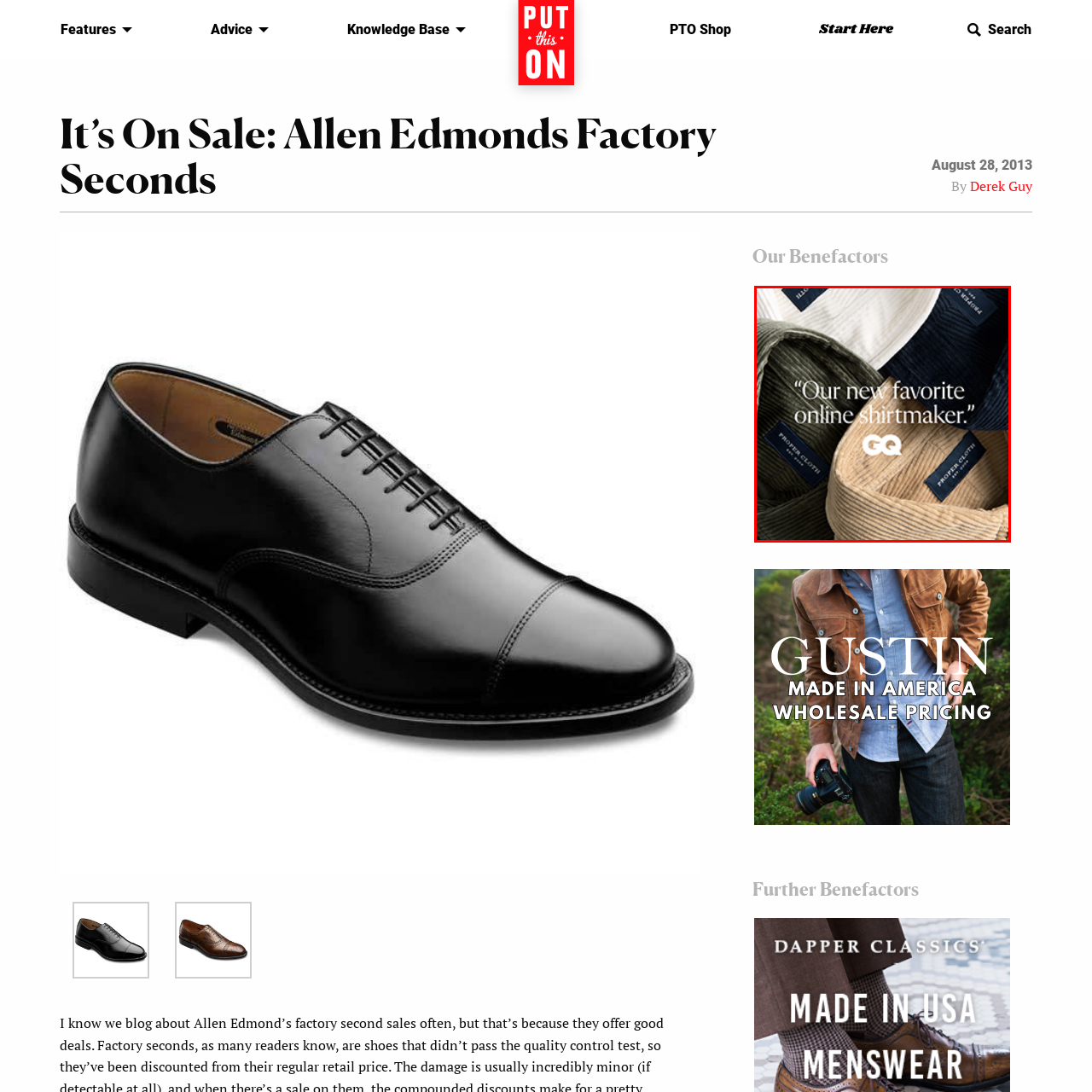What colors are the shirts in the image?  
Please examine the image enclosed within the red bounding box and provide a thorough answer based on what you observe in the image.

The caption describes the image as featuring shirts in various colors, including shades of green, navy, white, and beige, showcasing the brand's stylish and sophisticated offerings.